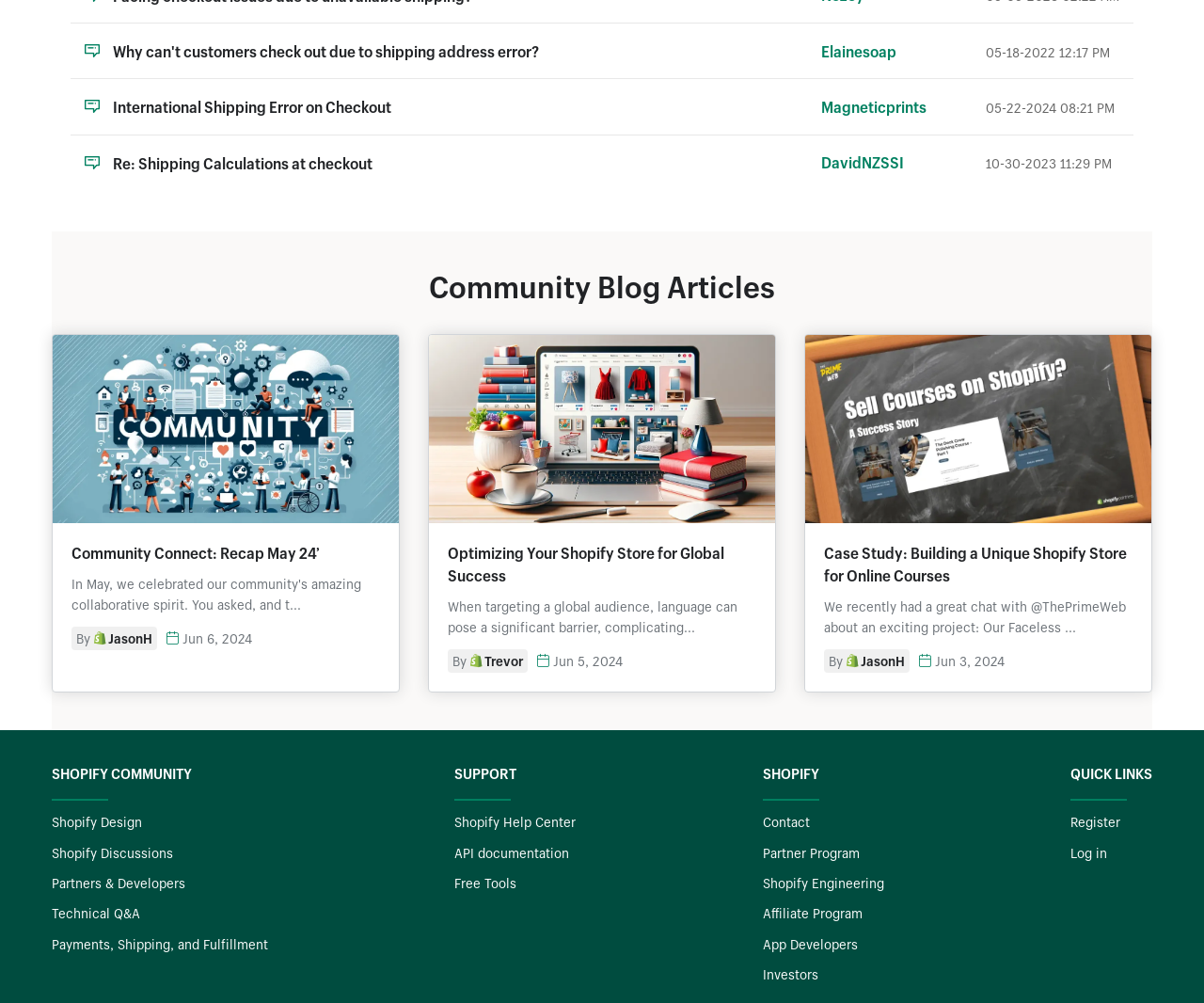Pinpoint the bounding box coordinates of the element you need to click to execute the following instruction: "Click on the 'Optimizing Your Shopify Store for Global Success' link". The bounding box should be represented by four float numbers between 0 and 1, in the format [left, top, right, bottom].

[0.372, 0.541, 0.602, 0.583]